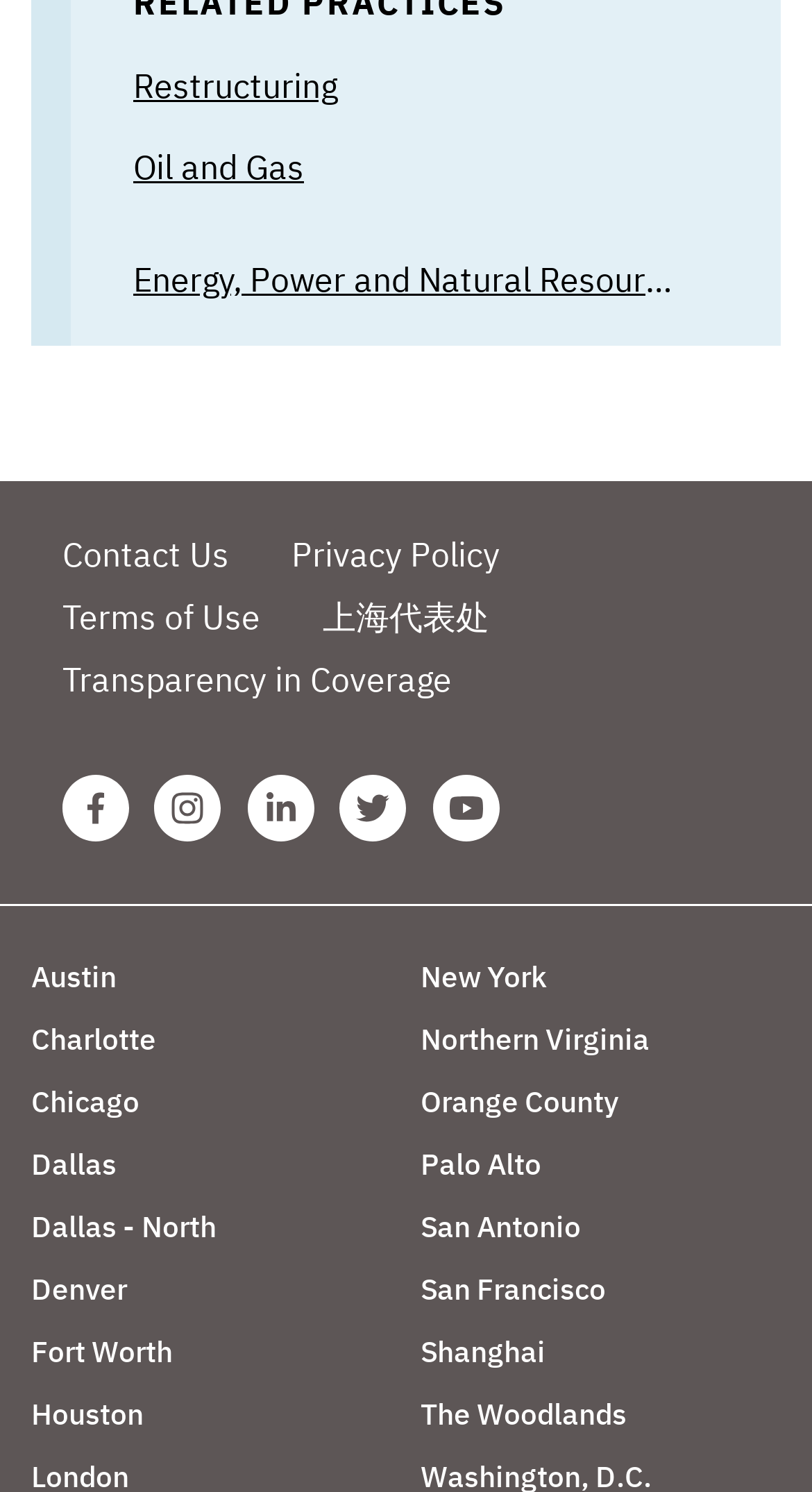Based on the element description "Orange County", predict the bounding box coordinates of the UI element.

[0.518, 0.726, 0.762, 0.751]